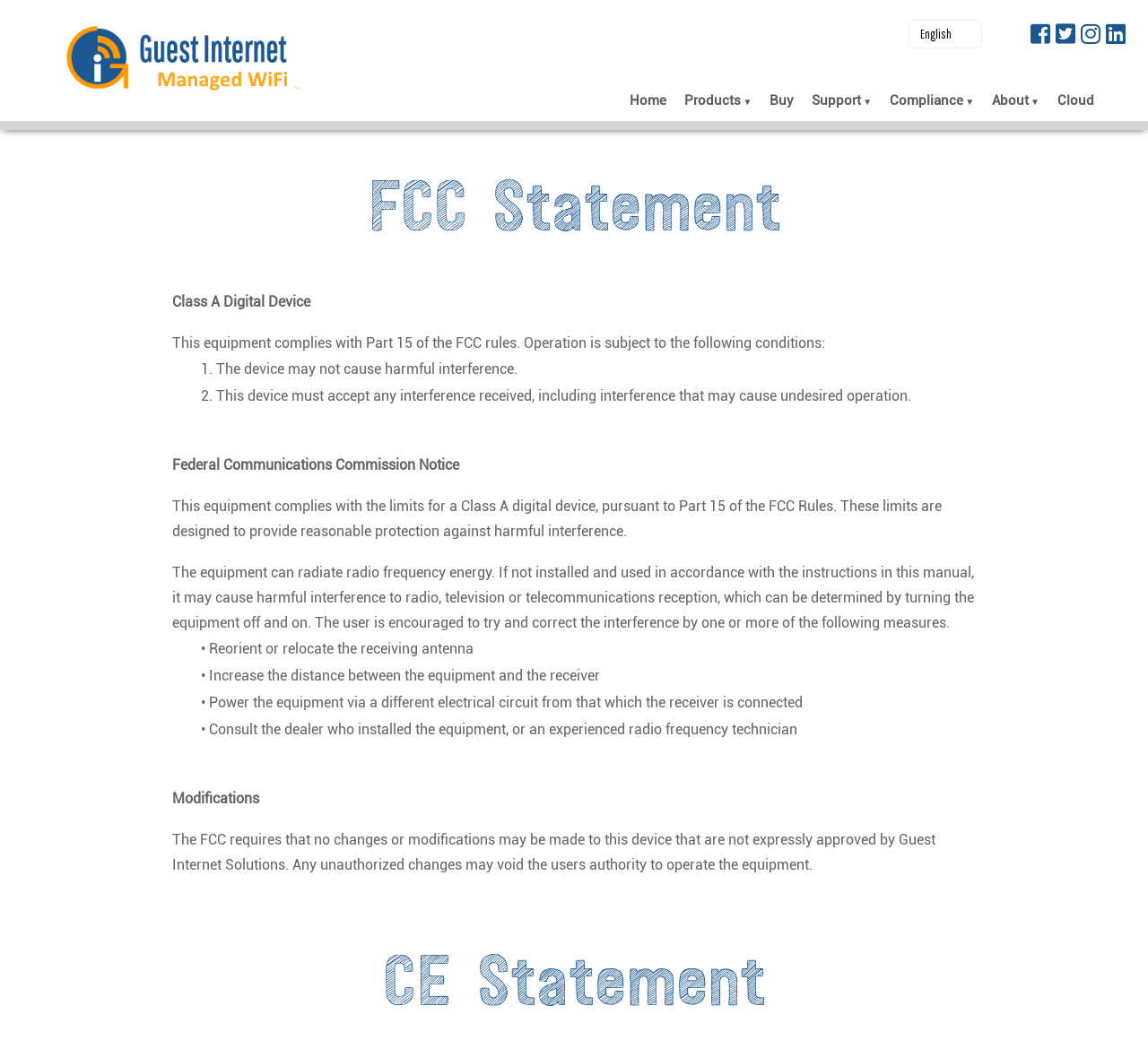What is the language currently selected? From the image, respond with a single word or brief phrase.

English